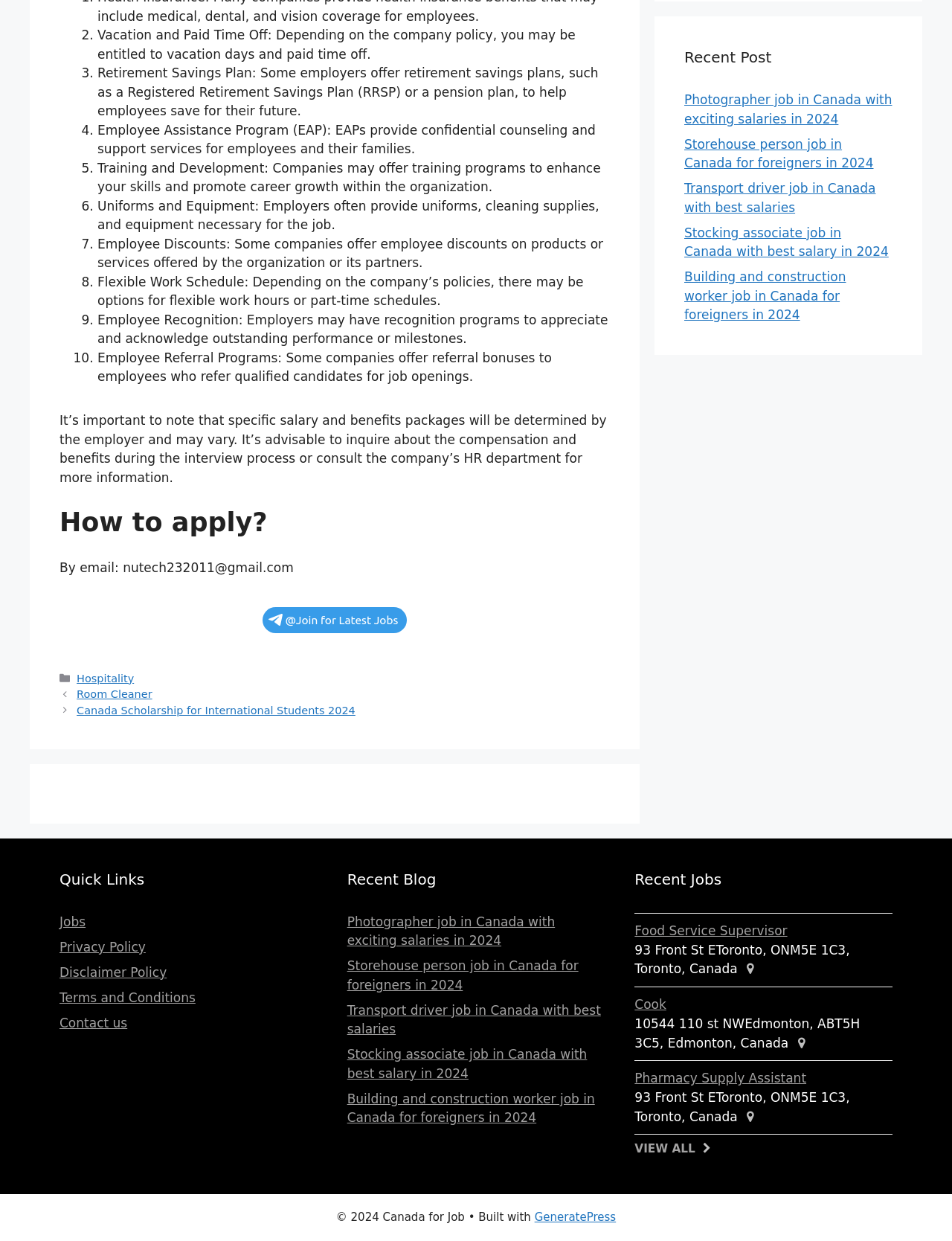Identify the bounding box coordinates of the area you need to click to perform the following instruction: "Read 'How to apply?'".

[0.062, 0.408, 0.641, 0.433]